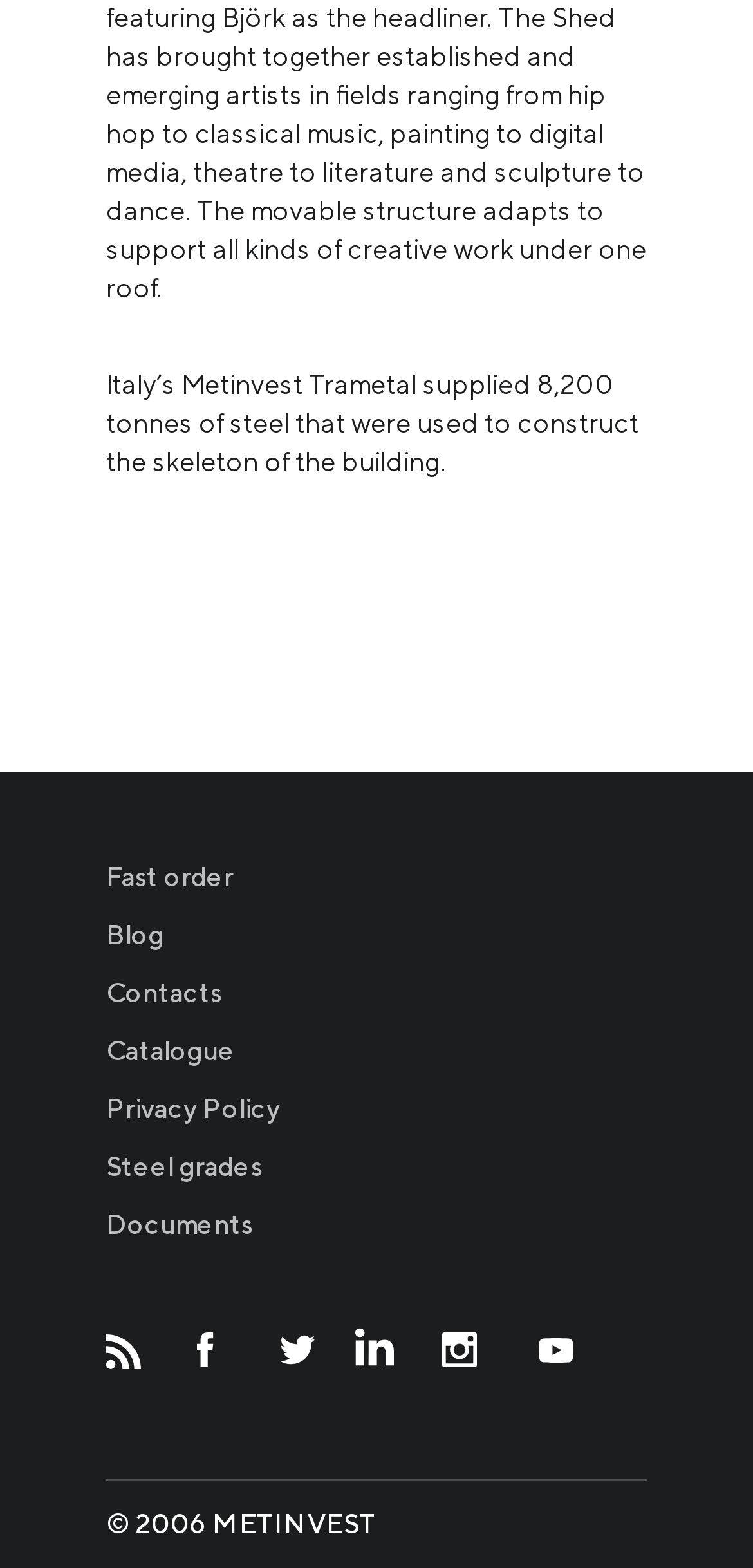Specify the bounding box coordinates of the element's area that should be clicked to execute the given instruction: "Follow the company on 'facebook'". The coordinates should be four float numbers between 0 and 1, i.e., [left, top, right, bottom].

[0.229, 0.839, 0.316, 0.881]